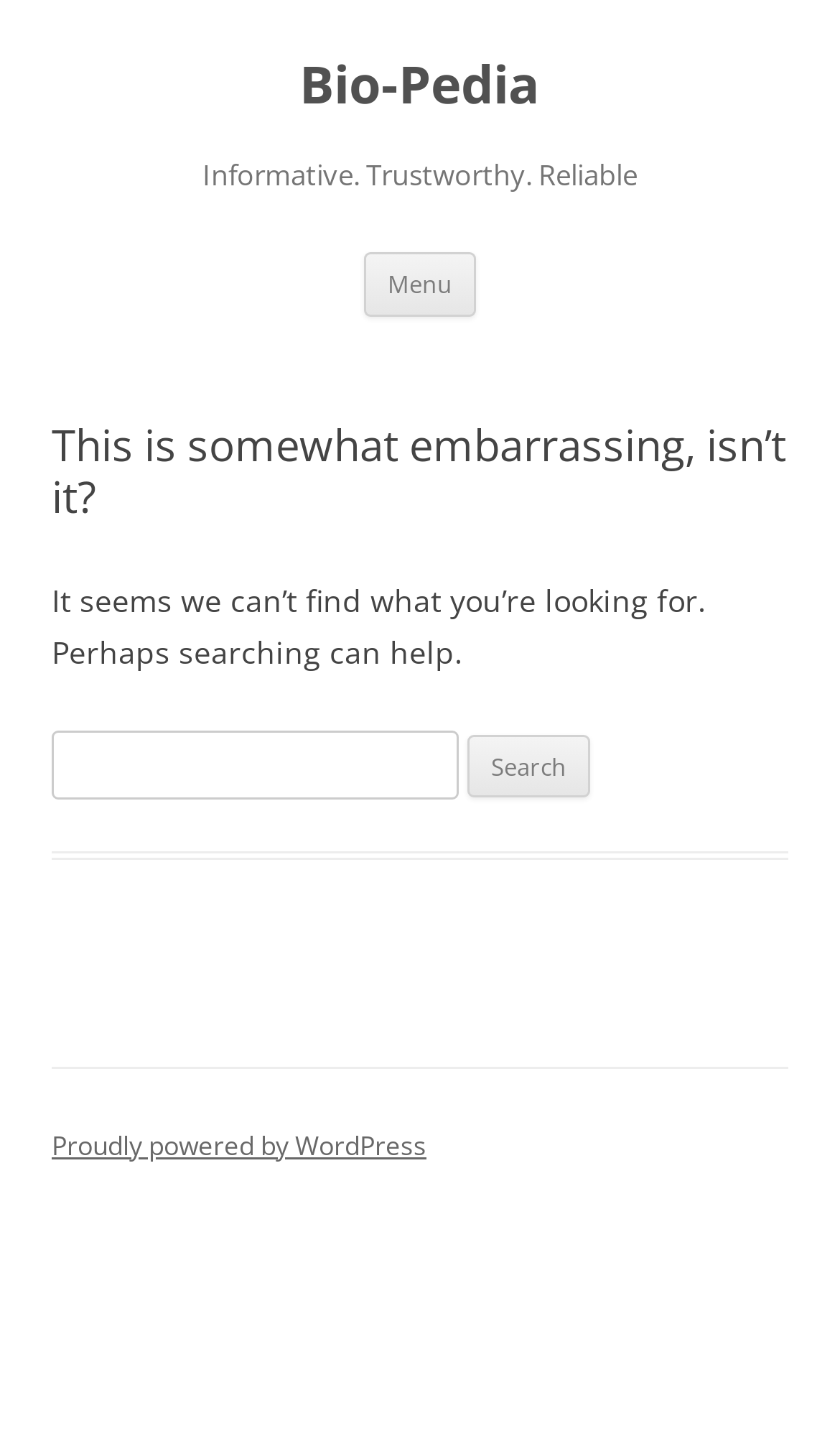Provide a thorough description of the webpage you see.

The webpage is titled "Page not found - Bio-Pedia" and has a prominent heading "Bio-Pedia" at the top left corner, which is also a link. Below this heading is a secondary heading "Informative. Trustworthy. Reliable" that spans the width of the page. 

To the right of the "Bio-Pedia" heading is a button labeled "Menu". There is also a "Skip to content" link positioned to the right of the "Menu" button. 

The main content area of the page is divided into an article section, which takes up most of the page's width. Within this section, there is a header with a heading that reads "This is somewhat embarrassing, isn’t it?" followed by a paragraph of text that says "It seems we can’t find what you’re looking for. Perhaps searching can help." 

Below this text is a search function, which consists of a label "Search for:", a text box, and a "Search" button. The search function is centered within the article section. 

At the bottom of the page, there is a footer section with a link that reads "Proudly powered by WordPress".